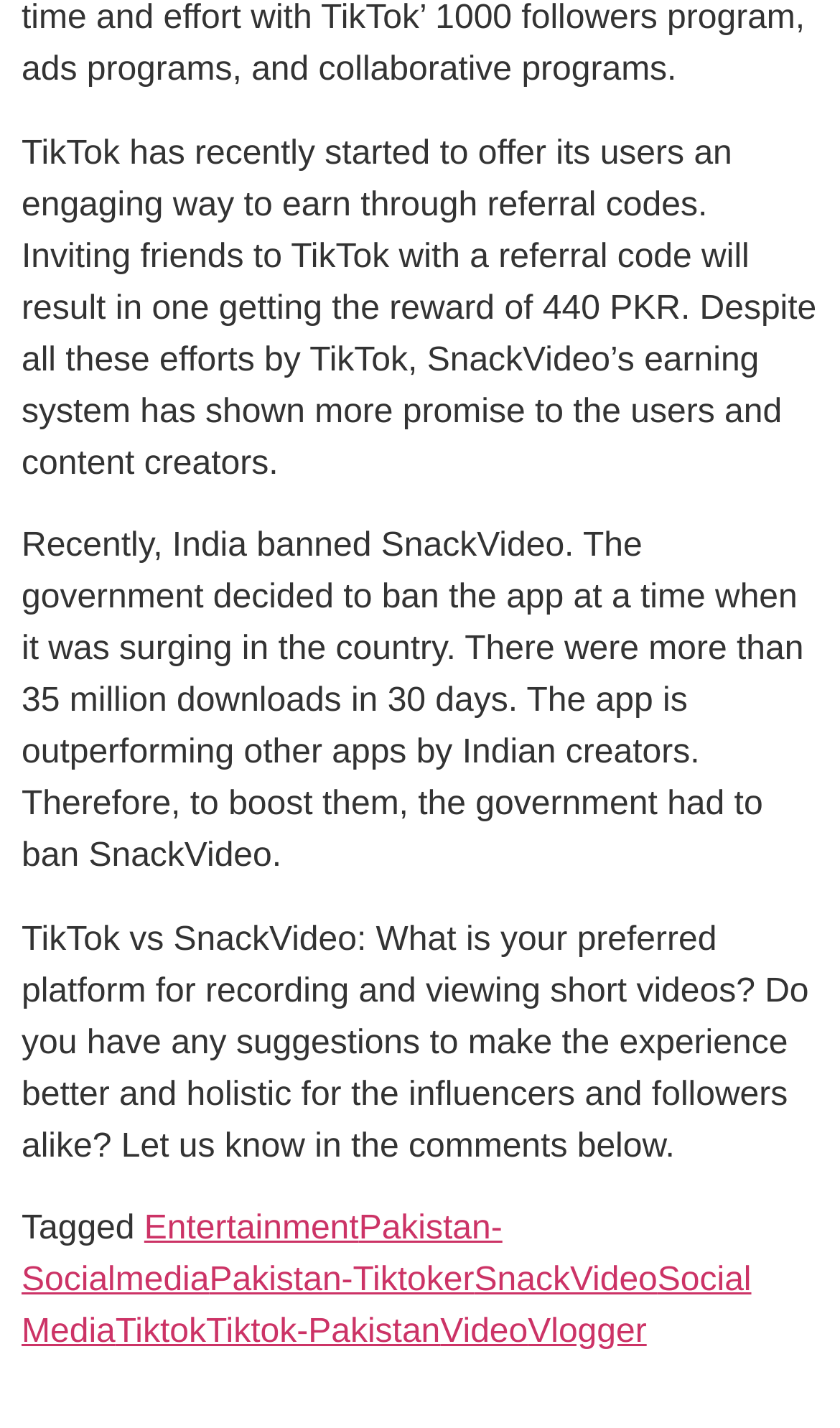Utilize the details in the image to give a detailed response to the question: Why was SnackVideo banned in India?

The text states that 'The government decided to ban the app at a time when it was surging in the country. There were more than 35 million downloads in 30 days. The app is outperforming other apps by Indian creators. Therefore, to boost them, the government had to ban SnackVideo.'